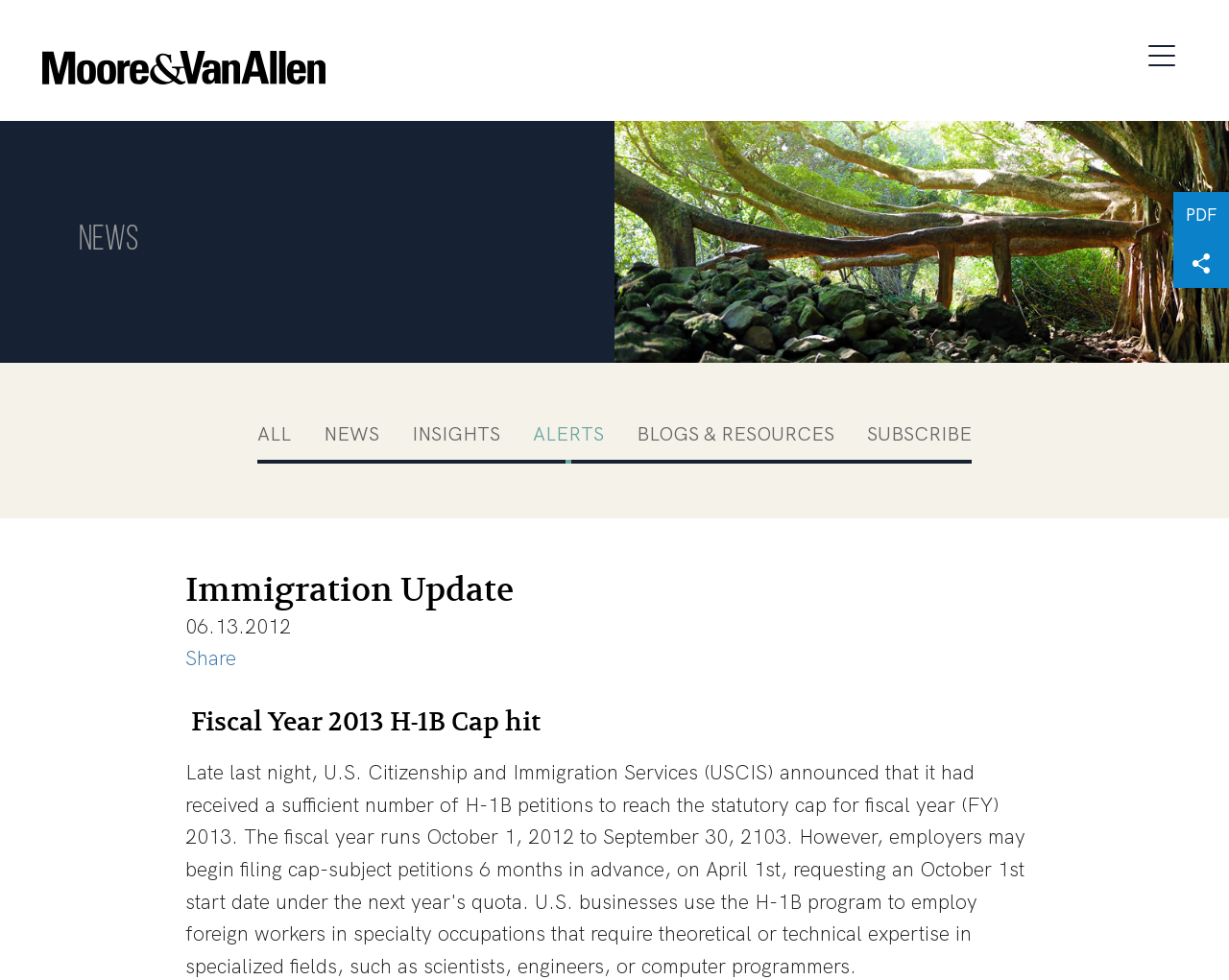Provide a single word or phrase answer to the question: 
How many links are there in the main menu?

7